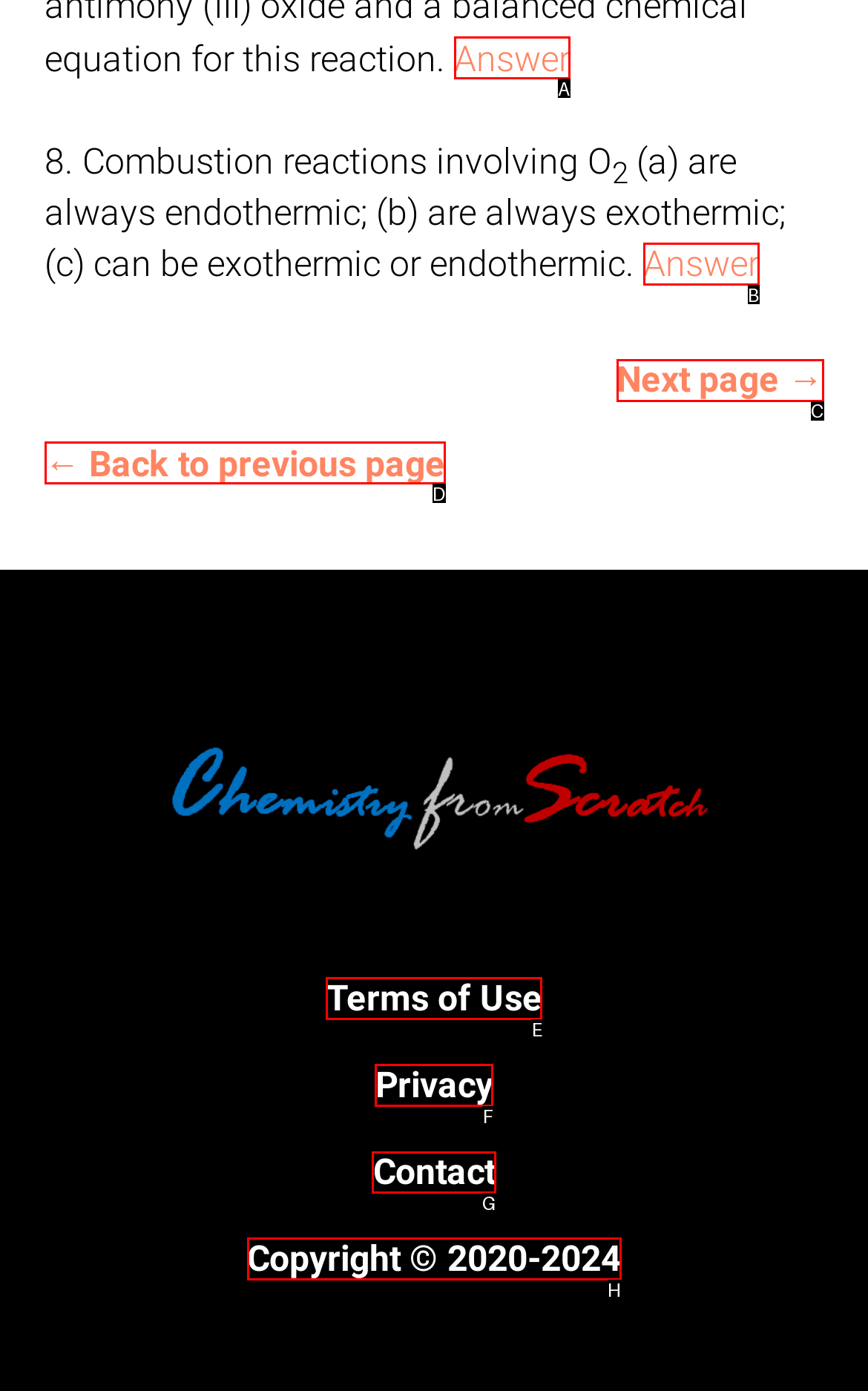Determine the letter of the element to click to accomplish this task: Click on 'Contact'. Respond with the letter.

G